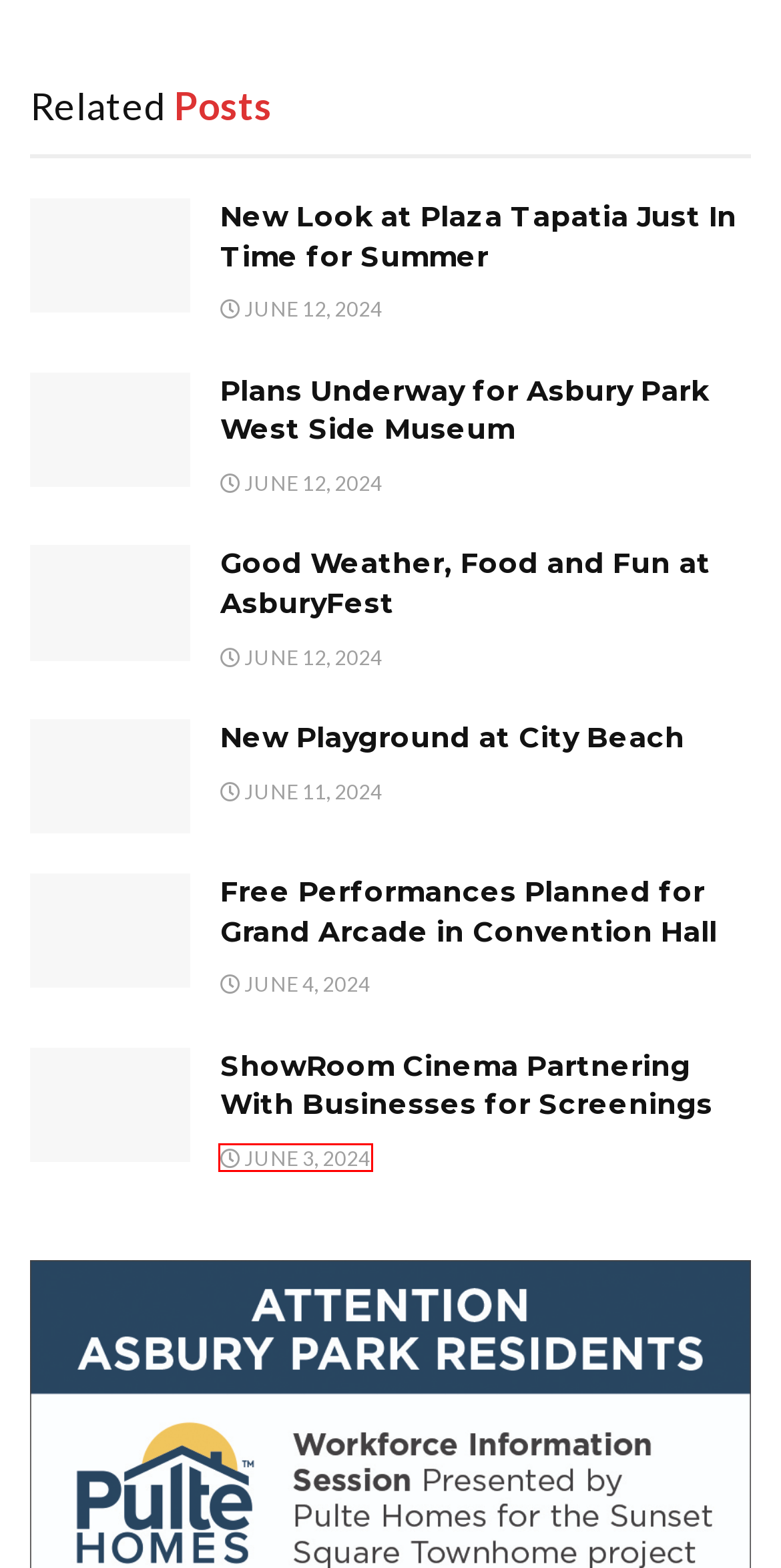You have a screenshot of a webpage with a red bounding box around an element. Choose the best matching webpage description that would appear after clicking the highlighted element. Here are the candidates:
A. Free Performances Planned for Grand Arcade in Convention Hall – The Coaster | Asbury Park, NJ
B. Plans Underway for Asbury Park West Side Museum – The Coaster | Asbury Park, NJ
C. Long Branch Man, Juvenile Charged in Asbury Park Shooting – The Coaster | Asbury Park, NJ
D. New Look at Plaza Tapatia Just In Time for Summer – The Coaster | Asbury Park, NJ
E. New Playground at City Beach – The Coaster | Asbury Park, NJ
F. Incumbent Democrats Win Primary in Neptune – The Coaster | Asbury Park, NJ
G. ShowRoom Cinema Partnering With Businesses for Screenings – The Coaster | Asbury Park, NJ
H. Good Weather, Food and Fun at AsburyFest – The Coaster | Asbury Park, NJ

G